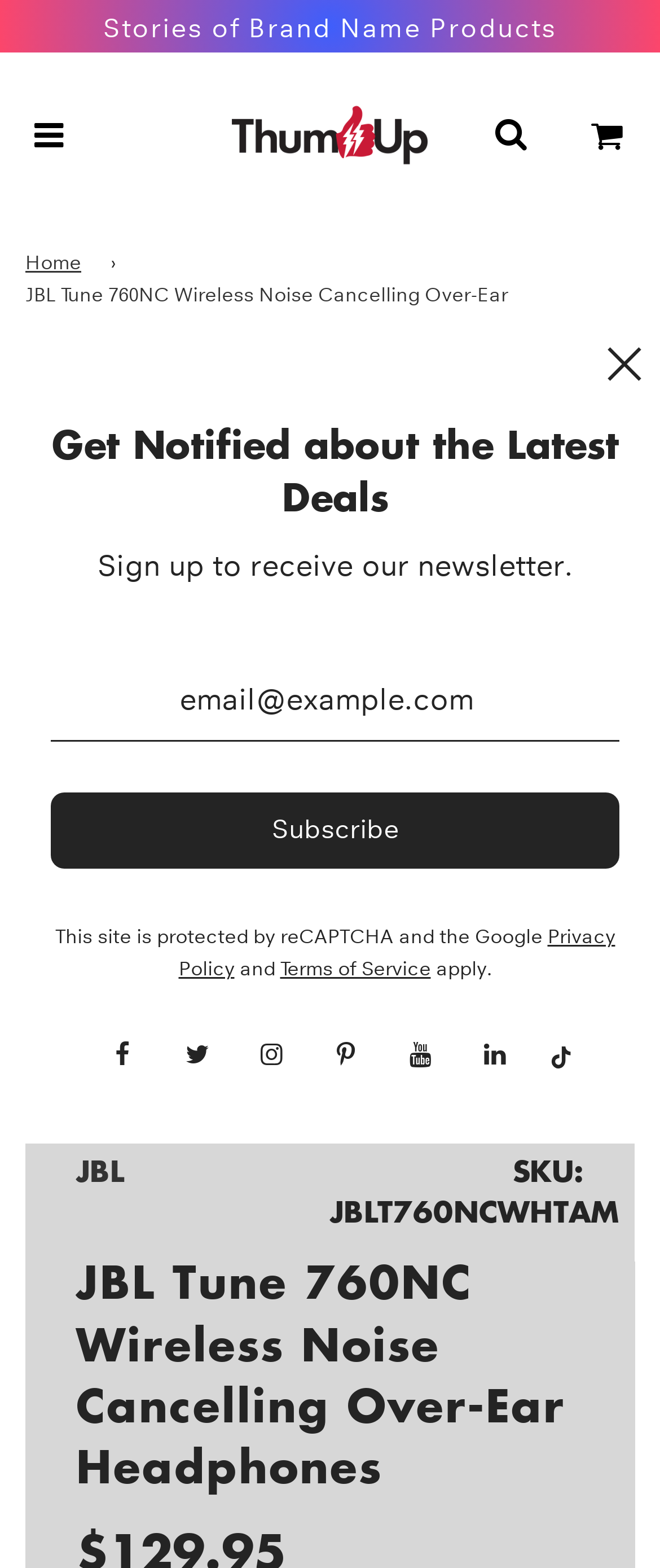How many slides are there?
Please give a detailed and elaborate answer to the question.

The number of slides can be determined by counting the number of 'Go to slide' buttons, which are 4 in total.